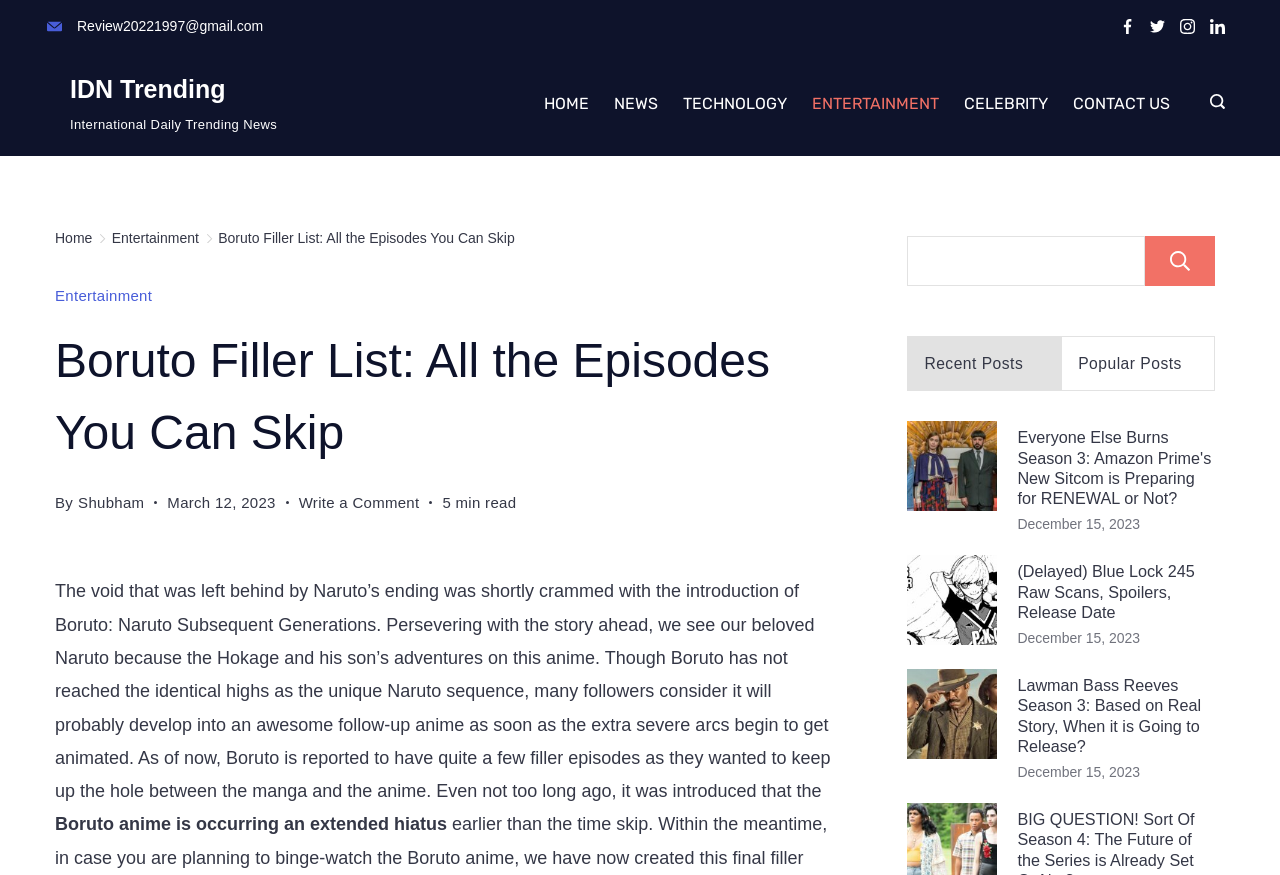What is the name of the author of the article?
Please answer the question with as much detail and depth as you can.

The article mentions the author's name as 'Shubham', which is linked to the text 'By' in the article. This indicates that Shubham is the author of the article.